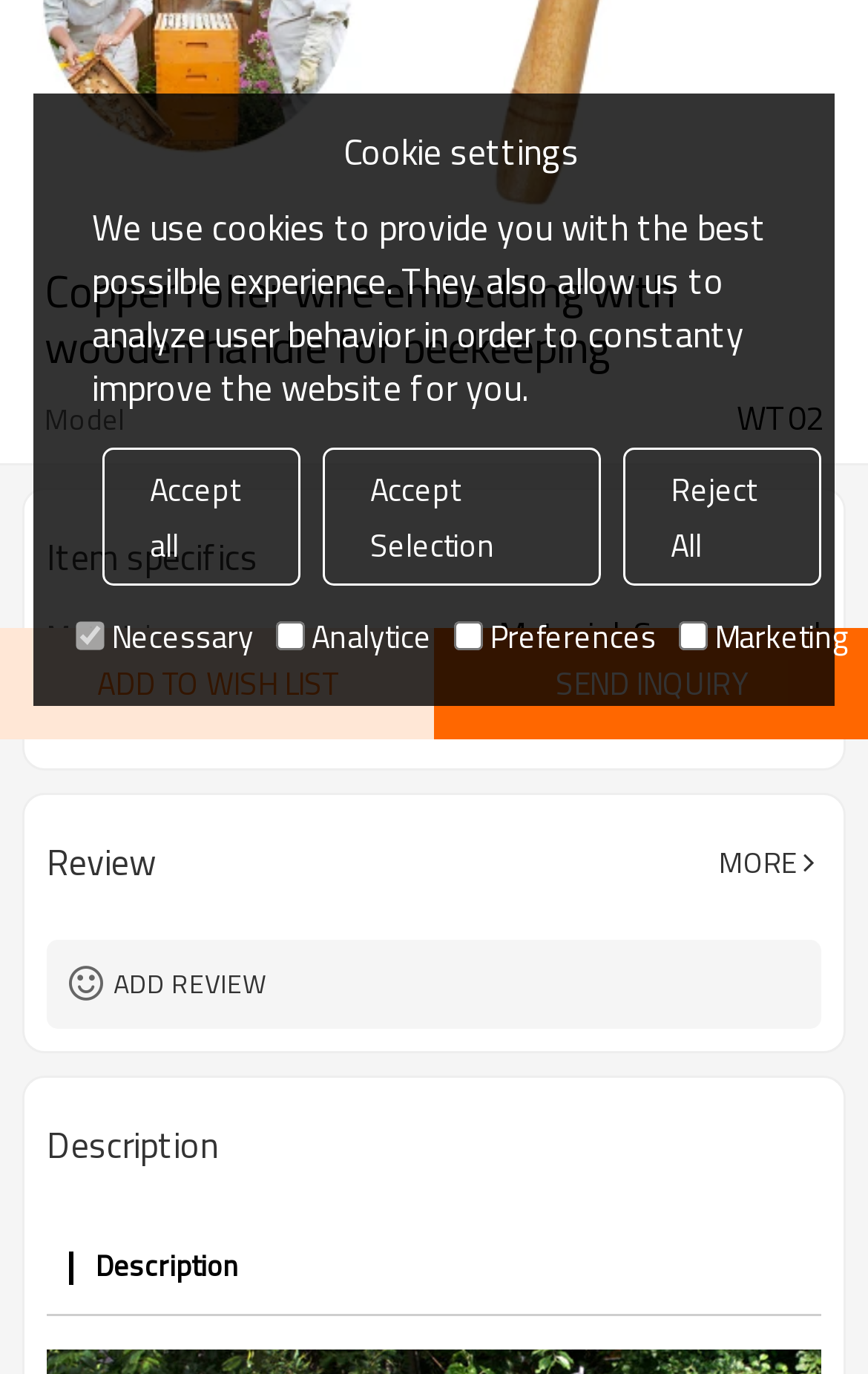Identify the bounding box for the given UI element using the description provided. Coordinates should be in the format (top-left x, top-left y, bottom-right x, bottom-right y) and must be between 0 and 1. Here is the description: More

[0.828, 0.599, 0.946, 0.656]